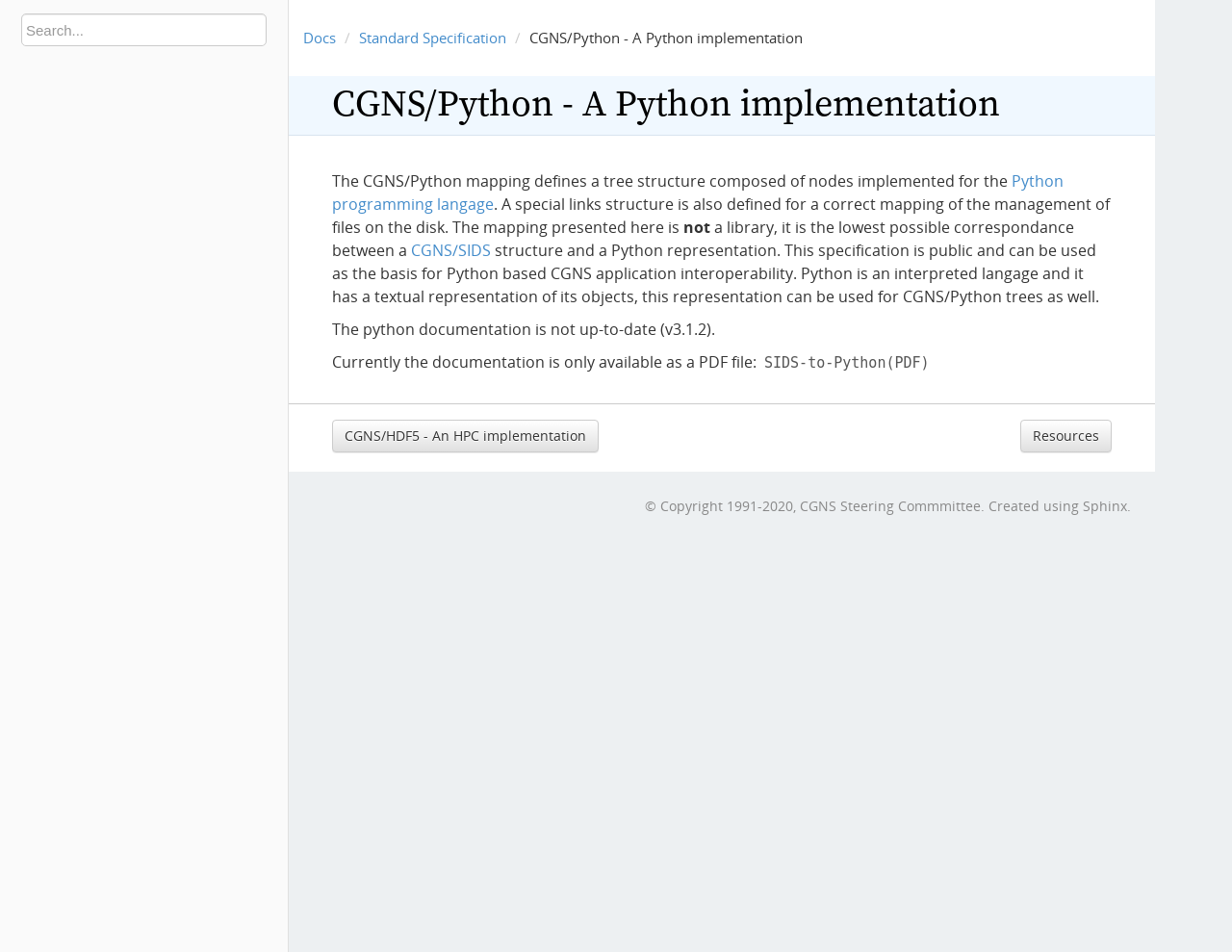Locate the bounding box coordinates of the area that needs to be clicked to fulfill the following instruction: "Check CGNS/HDF5 implementation". The coordinates should be in the format of four float numbers between 0 and 1, namely [left, top, right, bottom].

[0.27, 0.441, 0.486, 0.475]